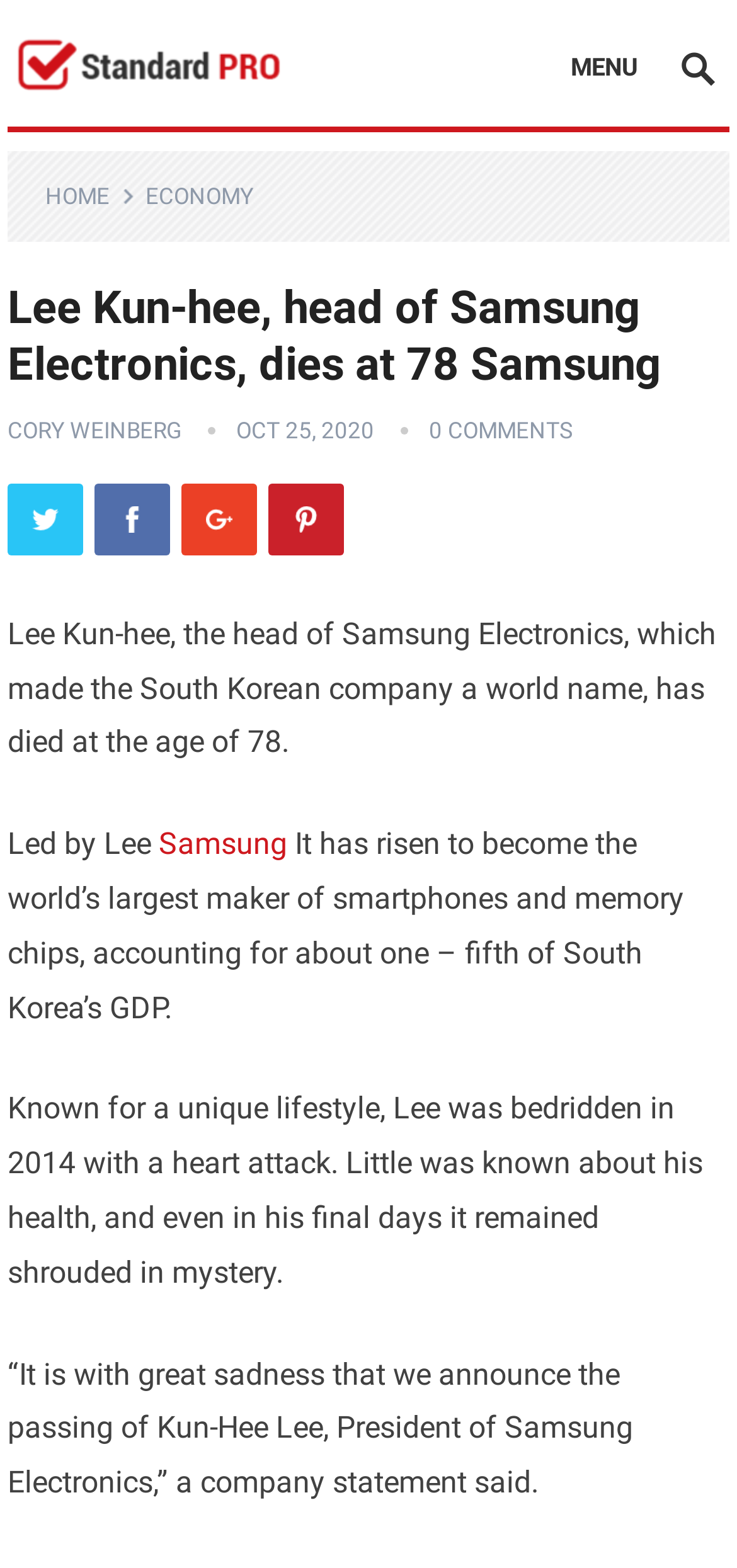Please examine the image and answer the question with a detailed explanation:
Who is the head of Samsung Electronics mentioned in the article?

The article mentions Lee Kun-hee as the head of Samsung Electronics, which is stated in the heading 'Lee Kun-hee, head of Samsung Electronics, dies at 78 Samsung'.